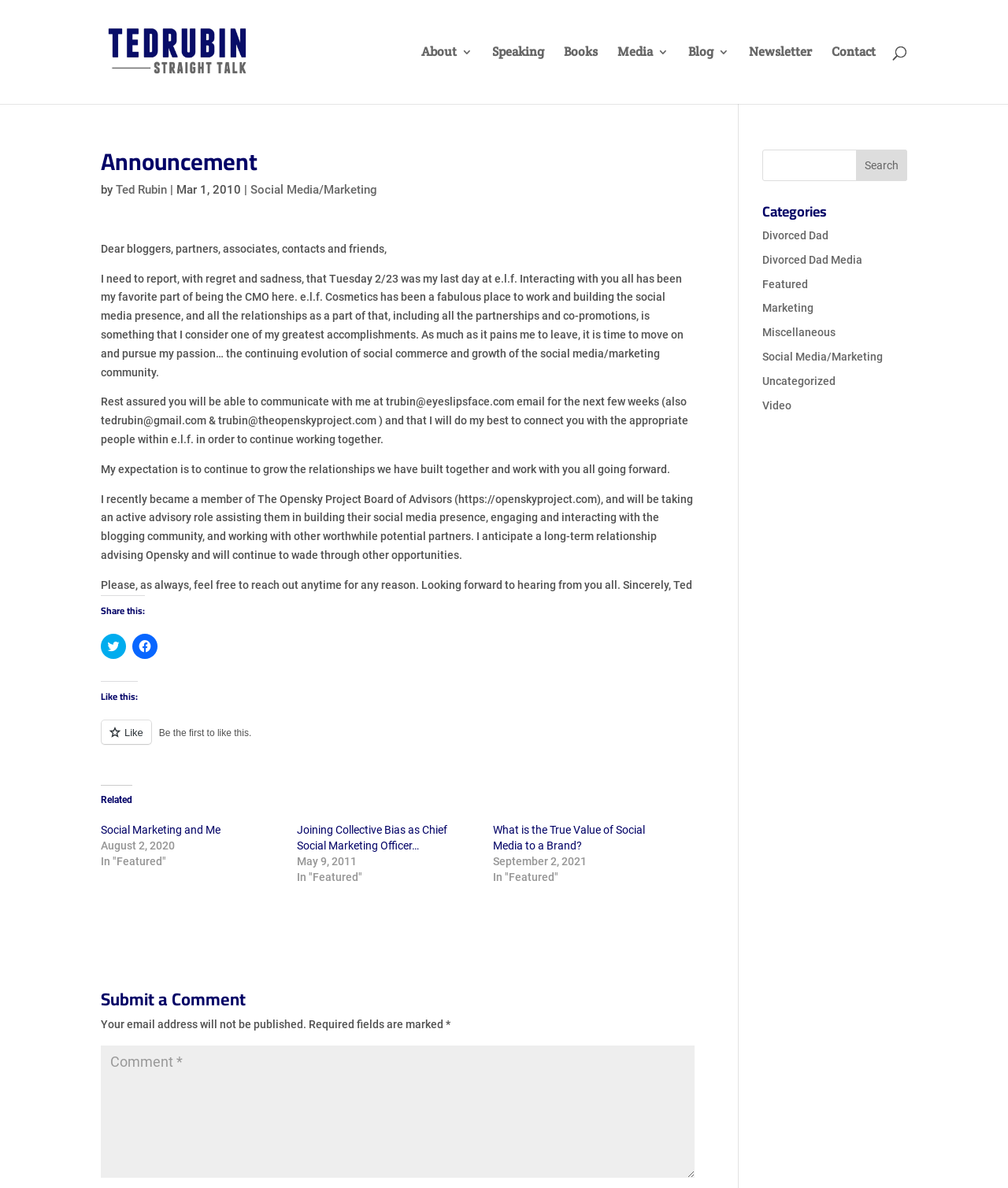Locate the bounding box coordinates of the clickable part needed for the task: "Share this on Twitter".

[0.1, 0.533, 0.125, 0.555]